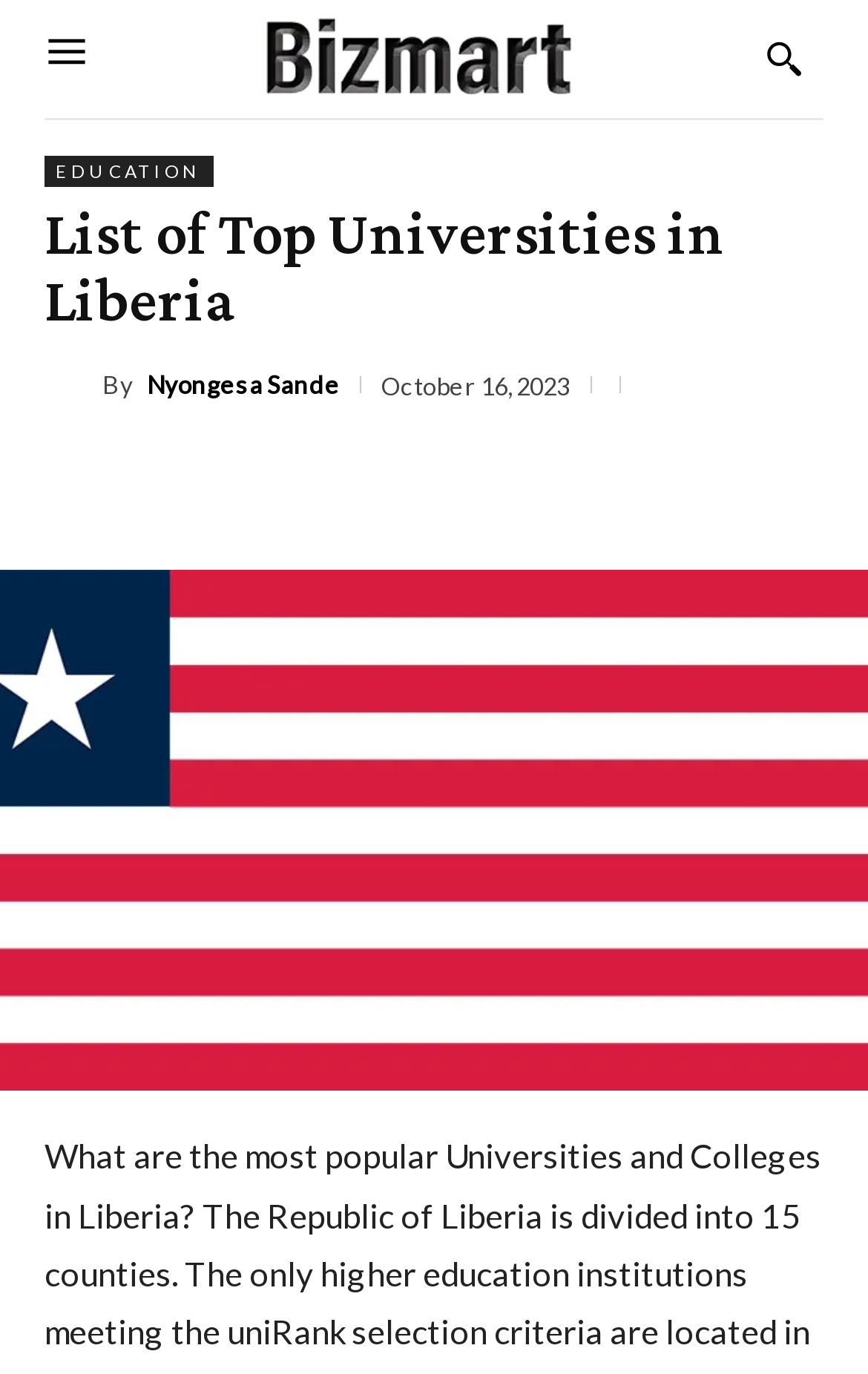Using the description "title="30 under 30"", predict the bounding box of the relevant HTML element.

None